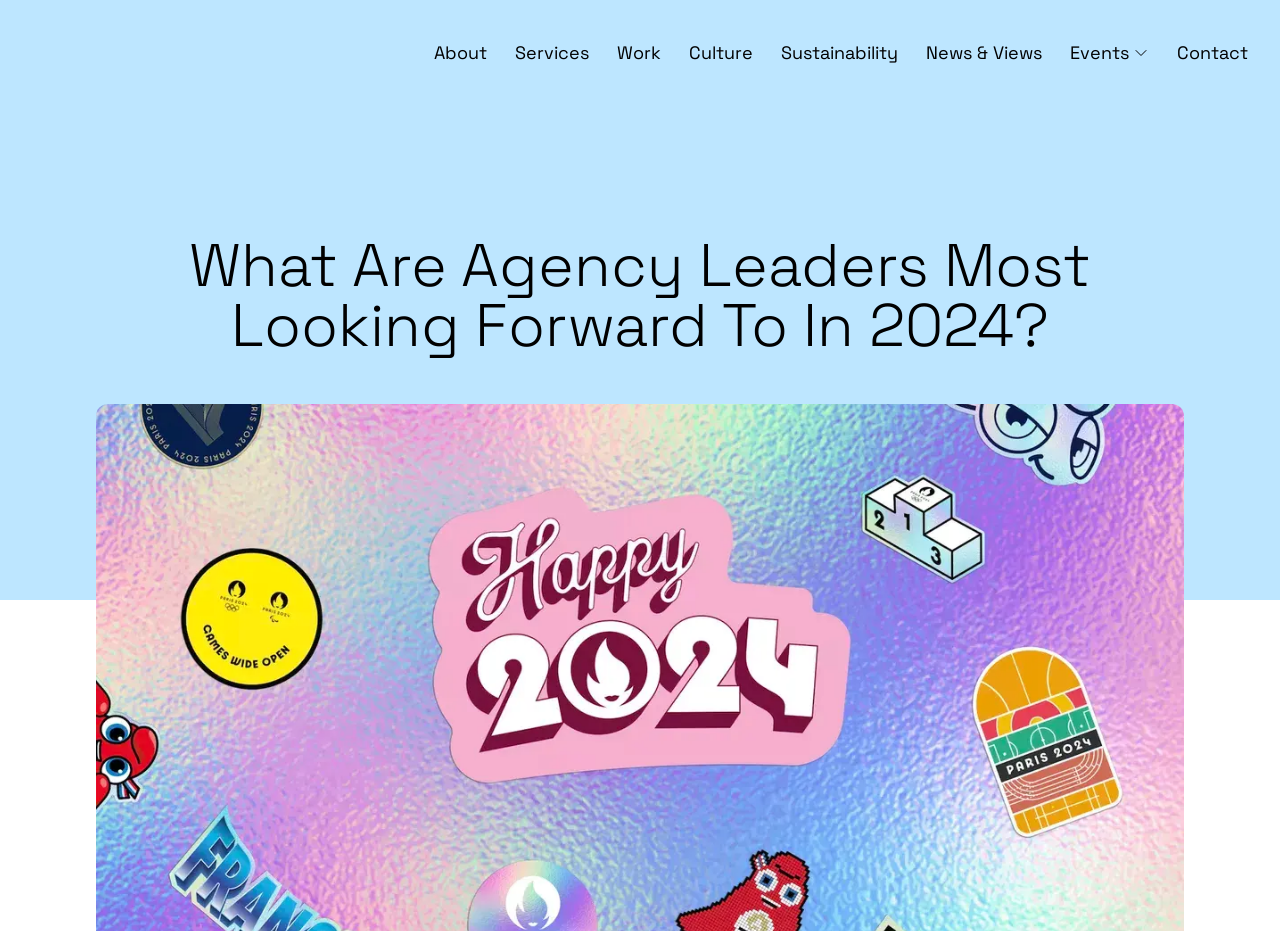Give a short answer to this question using one word or a phrase:
What is the width of the 'About' link?

0.041